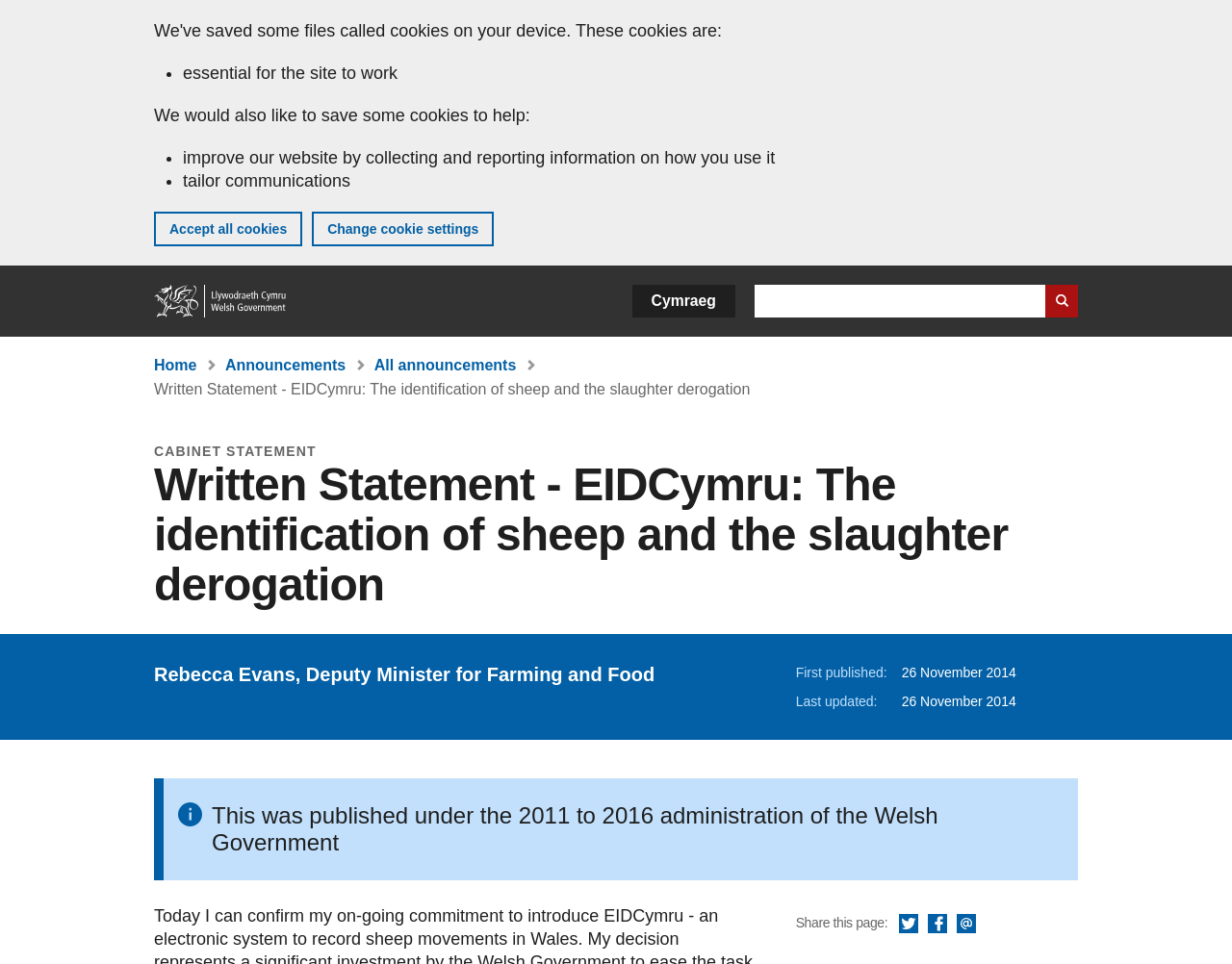What is the category of the written statement?
From the details in the image, answer the question comprehensively.

The webpage has a breadcrumb navigation at the top, which shows the category of the written statement, which is Announcements, and it is a subcategory of the Home page.